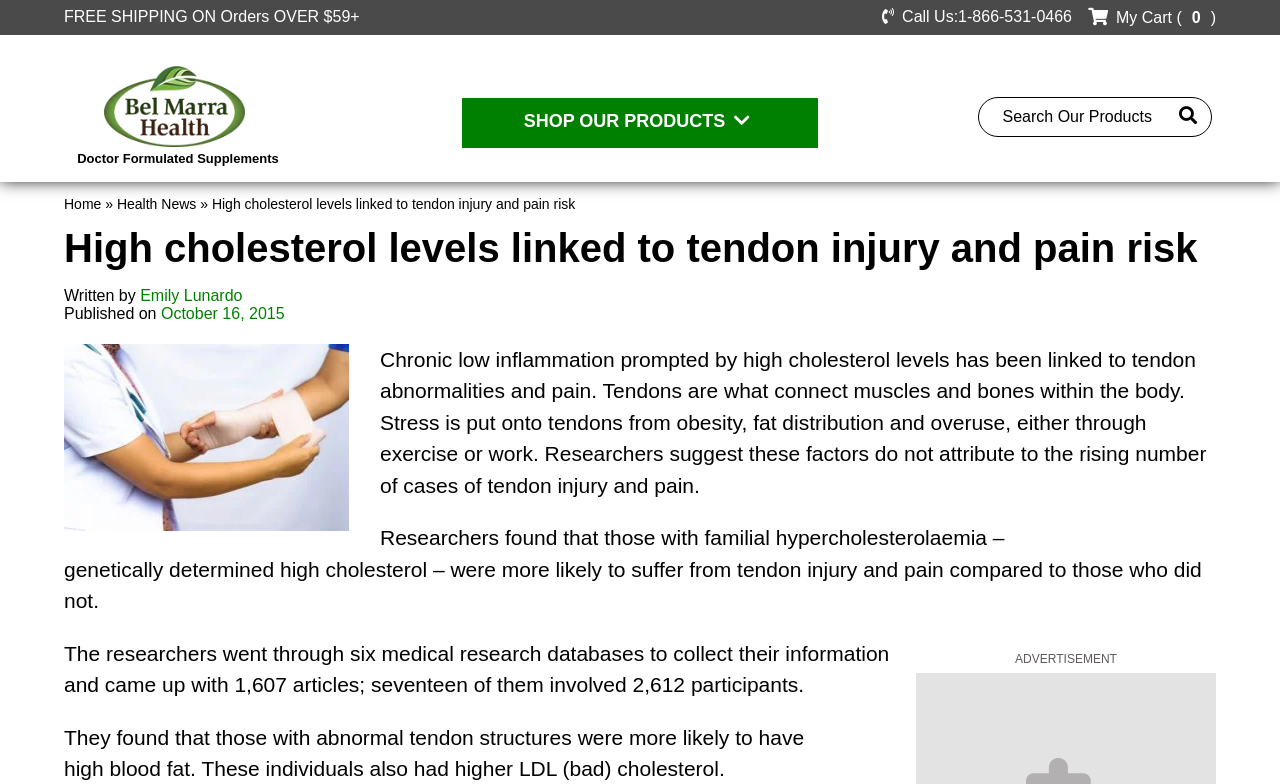Please find and report the bounding box coordinates of the element to click in order to perform the following action: "View shopping cart". The coordinates should be expressed as four float numbers between 0 and 1, in the format [left, top, right, bottom].

[0.872, 0.011, 0.923, 0.033]